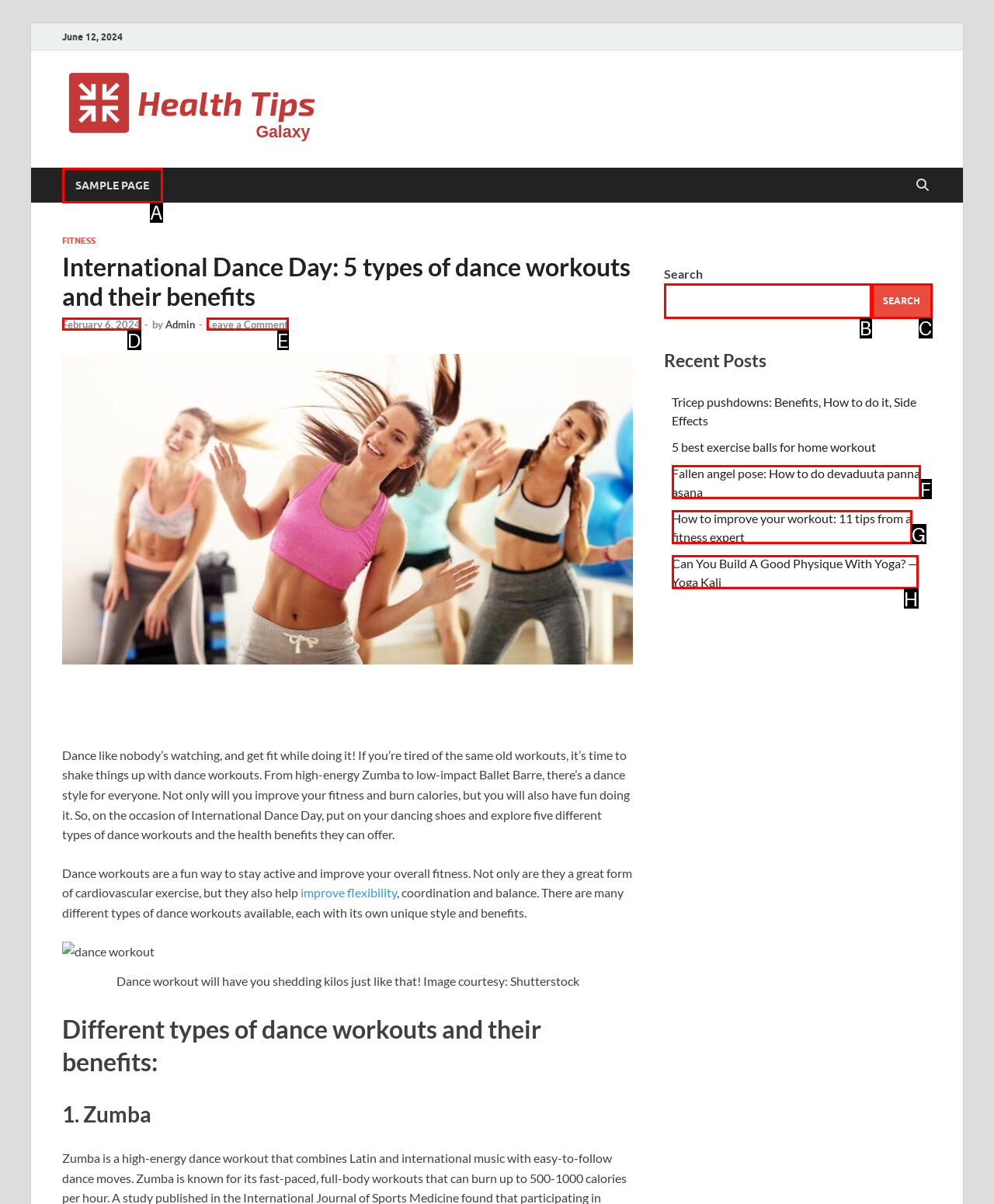Determine the UI element that matches the description: parent_node: SEARCH name="s"
Answer with the letter from the given choices.

B